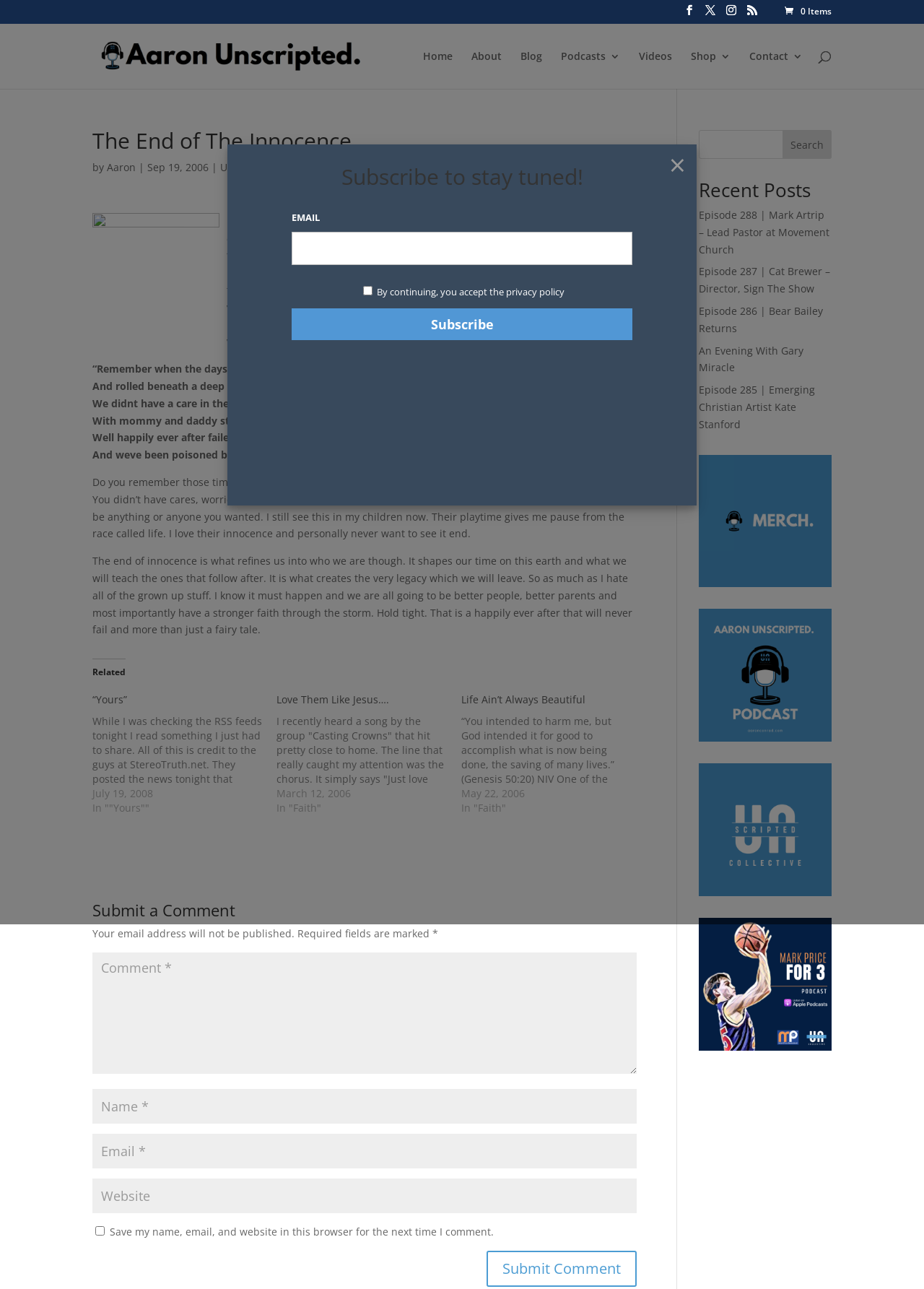How many links are there in the 'Recent Posts' section?
Analyze the screenshot and provide a detailed answer to the question.

The 'Recent Posts' section can be found by looking at the heading 'Recent Posts' and then counting the number of links below it. There are 5 links in total.